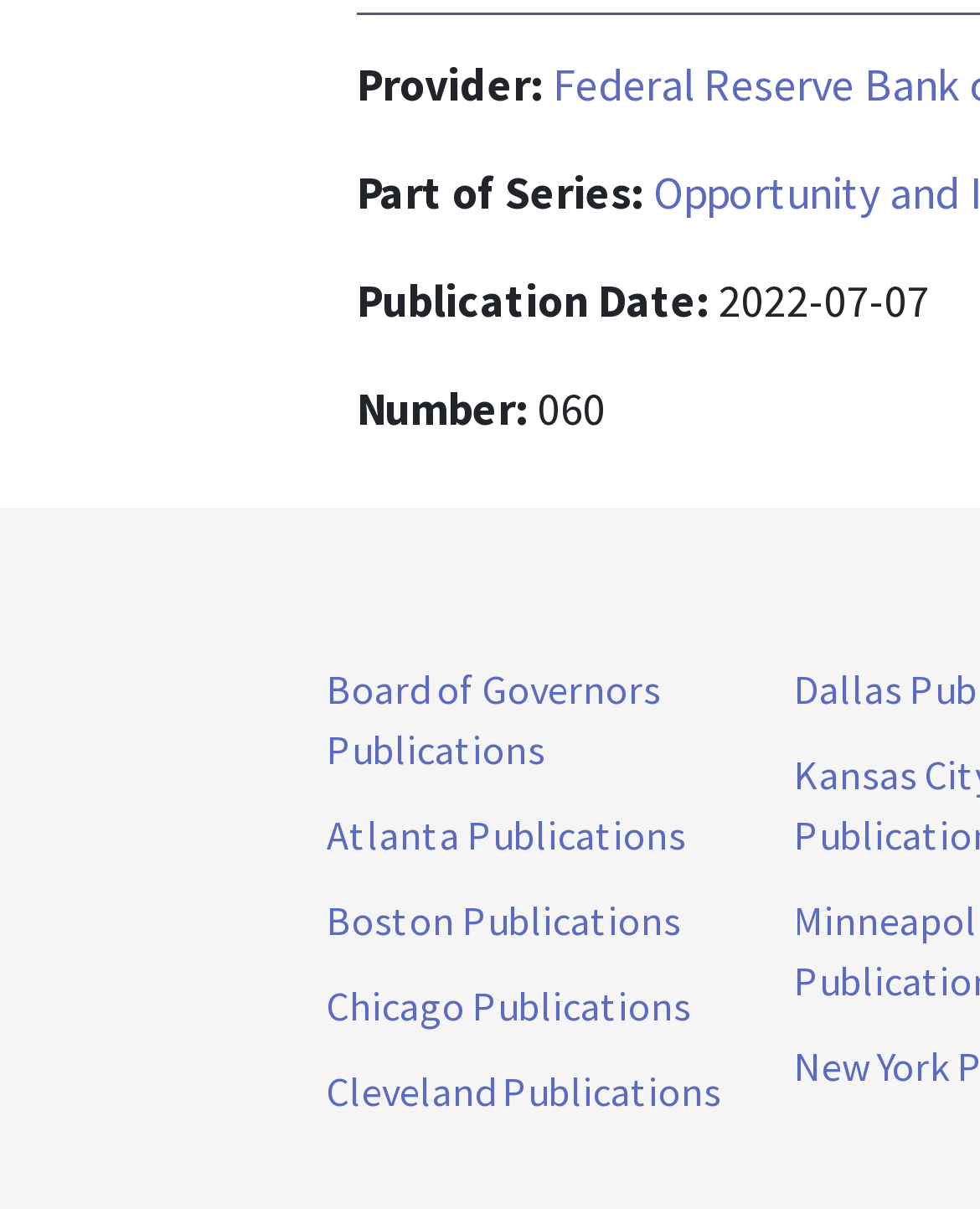What is the publication date?
Using the image as a reference, deliver a detailed and thorough answer to the question.

The publication date can be found in the section that lists the publication details, where it is stated as 'Publication Date: 2022-07-07'.